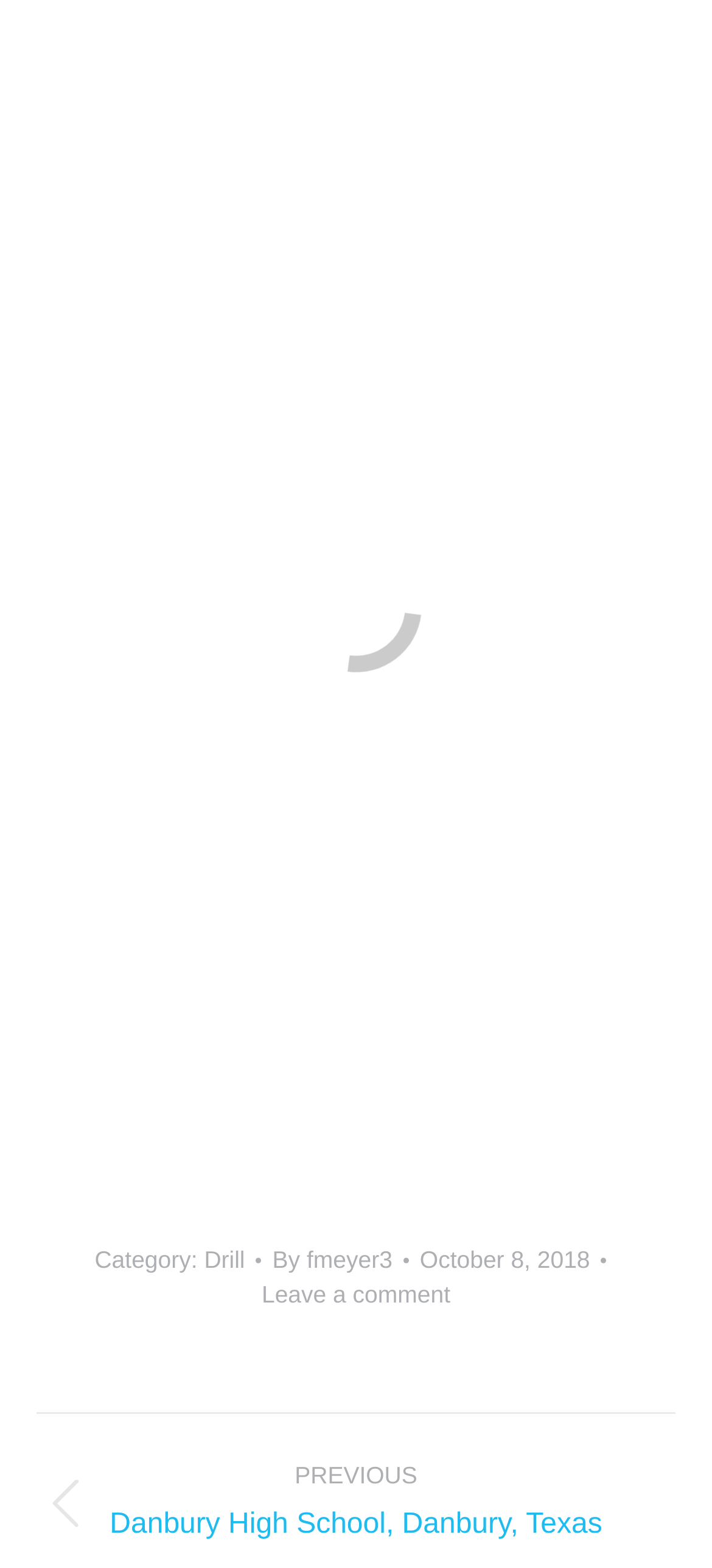Extract the bounding box of the UI element described as: "By fmeyer3".

[0.383, 0.794, 0.574, 0.815]